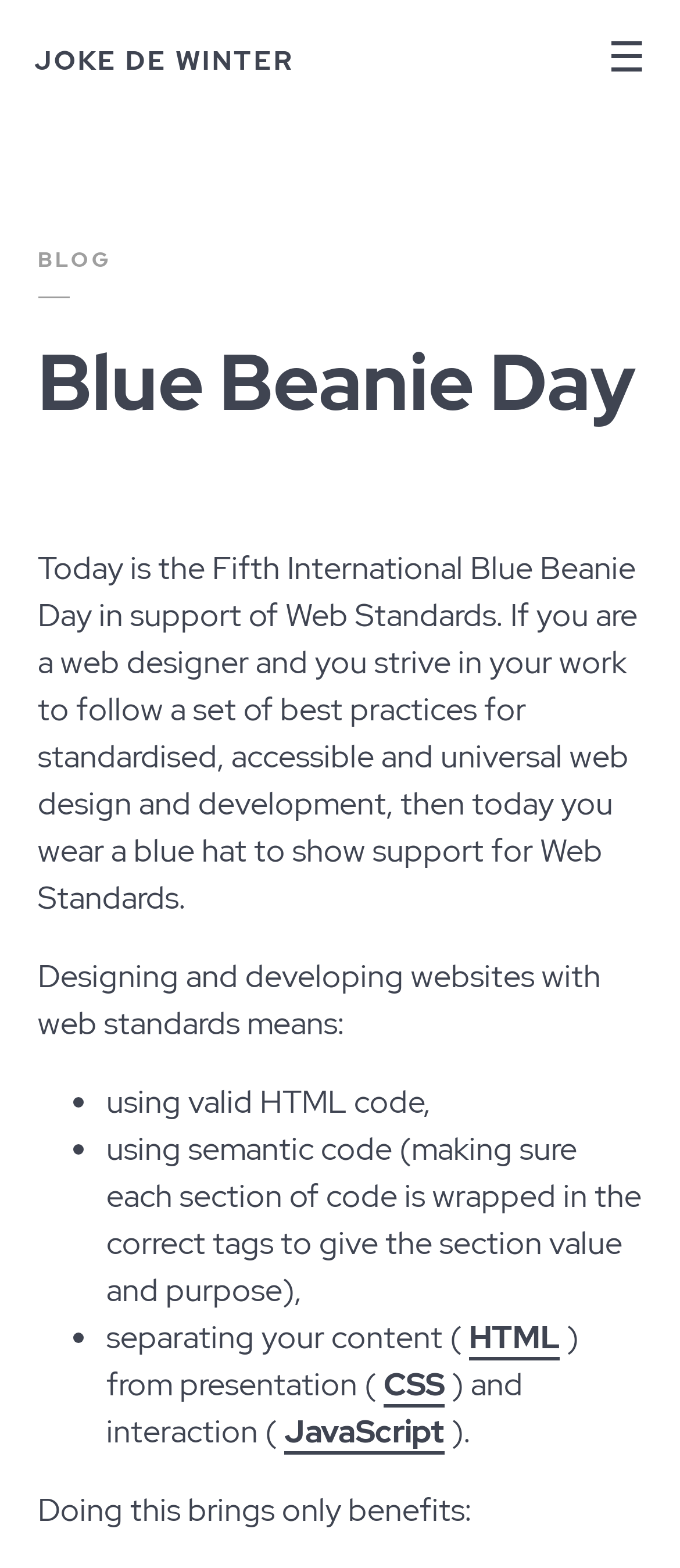Determine the title of the webpage and give its text content.

JOKE DE WINTER